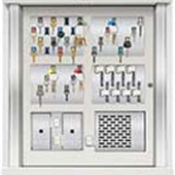Where is this system commonly used?
Look at the screenshot and respond with one word or a short phrase.

Amusement parks, stadiums, and arenas